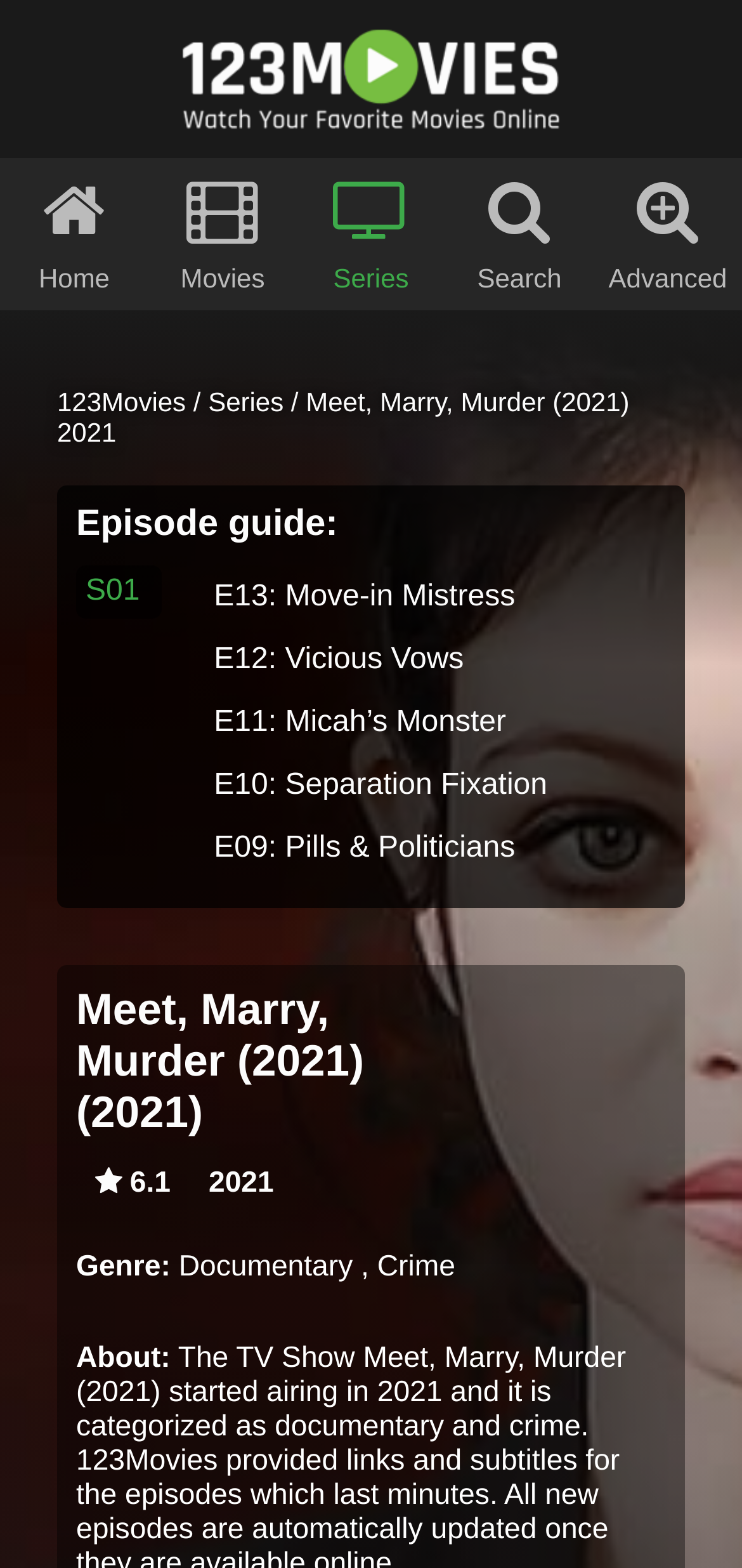What is the rating of the series?
Look at the image and respond with a single word or a short phrase.

6.1